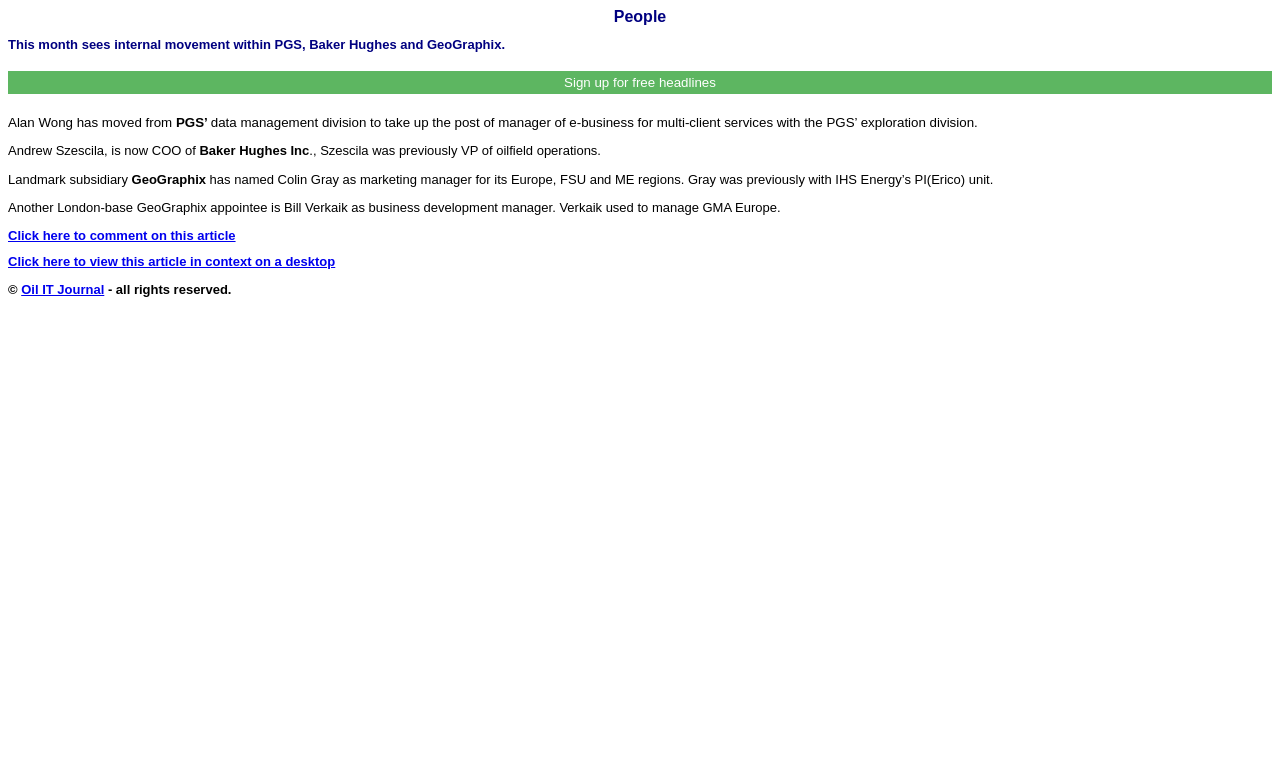What is the name of the journal that owns the copyright of this article?
Answer the question based on the image using a single word or a brief phrase.

Oil IT Journal